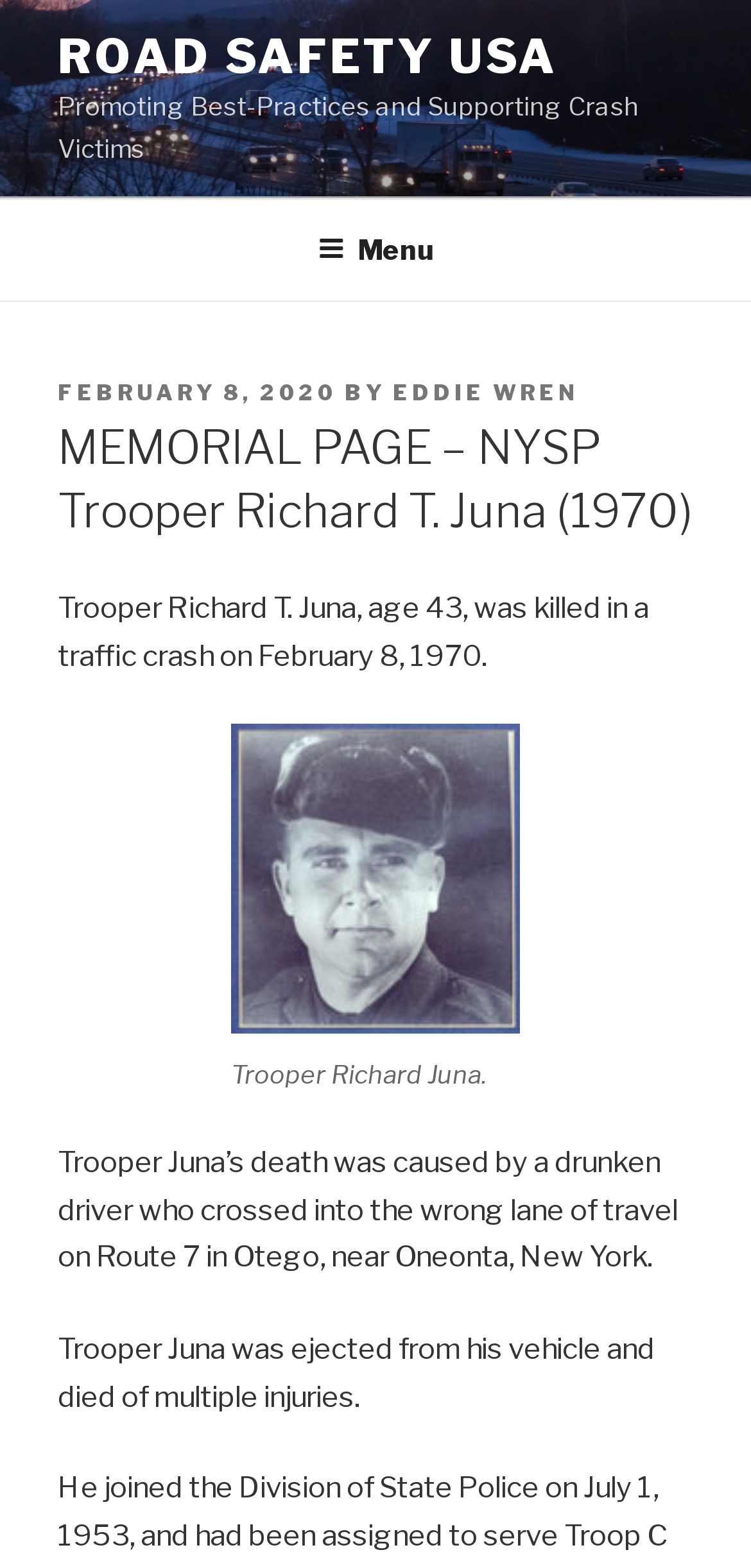Identify the bounding box for the UI element described as: "Road Safety USA". Ensure the coordinates are four float numbers between 0 and 1, formatted as [left, top, right, bottom].

[0.077, 0.018, 0.743, 0.054]